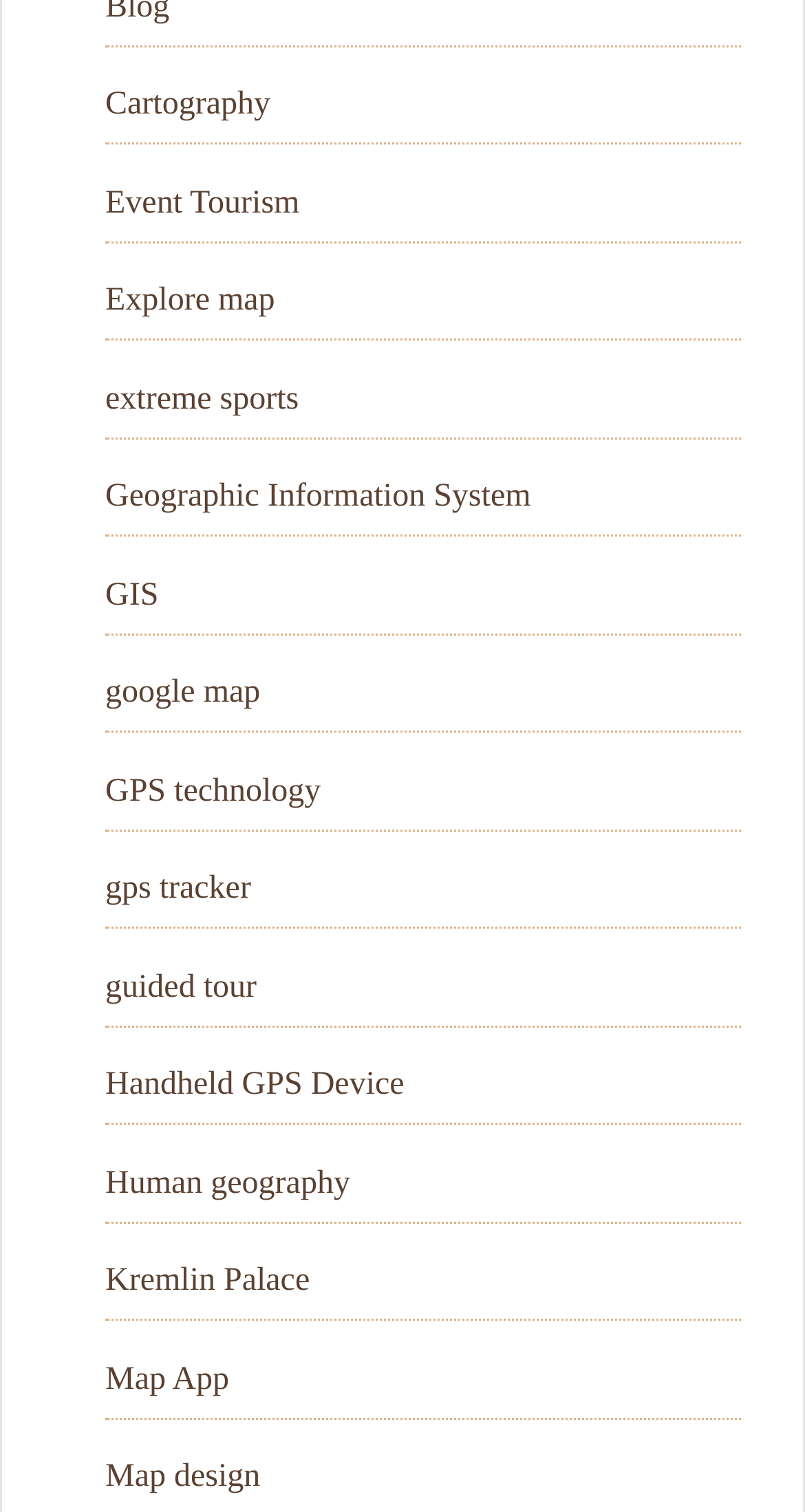Please provide the bounding box coordinates for the element that needs to be clicked to perform the instruction: "Click on Cartography". The coordinates must consist of four float numbers between 0 and 1, formatted as [left, top, right, bottom].

[0.131, 0.057, 0.336, 0.081]